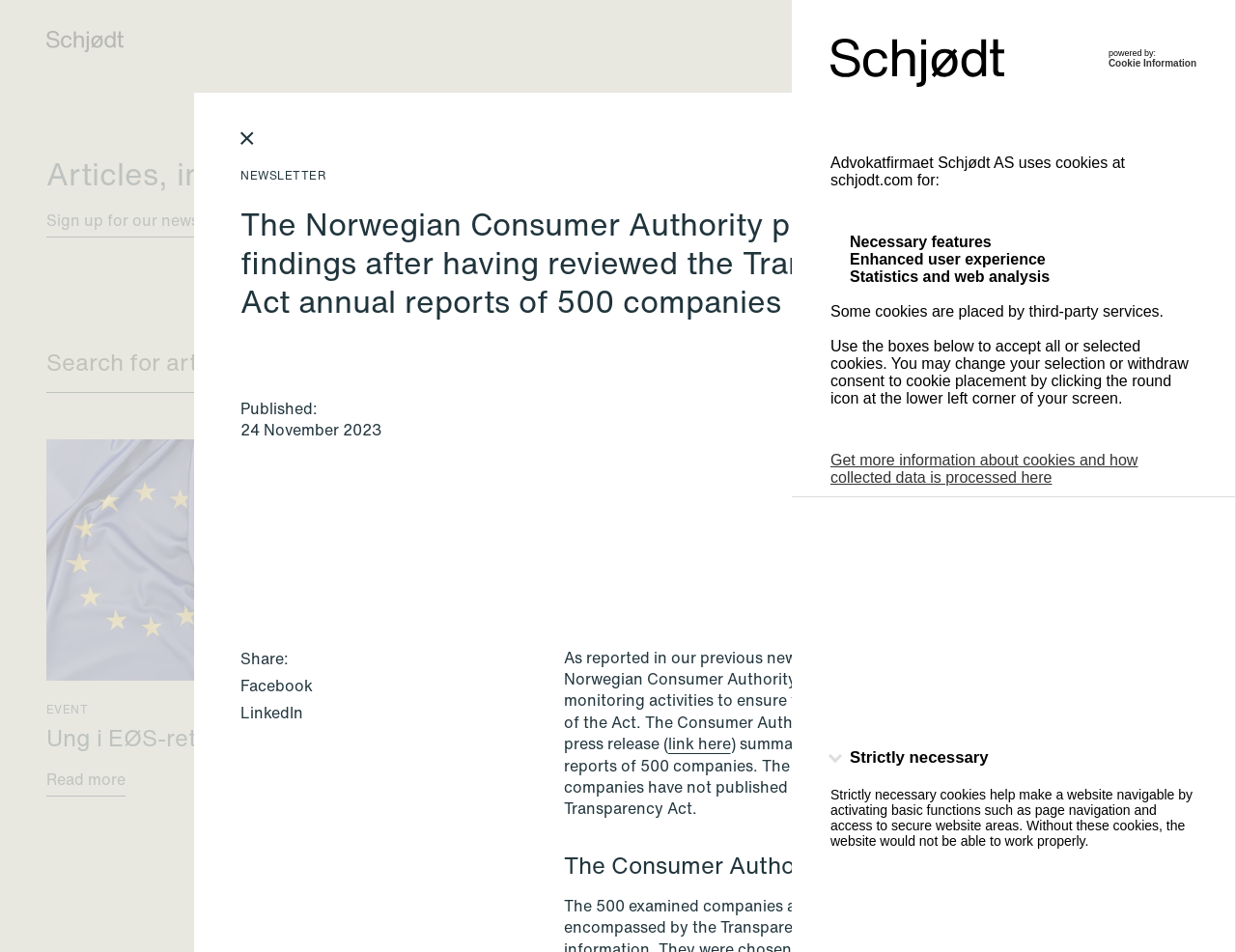Answer the question in a single word or phrase:
What is the name of the law being discussed?

Transparency Act